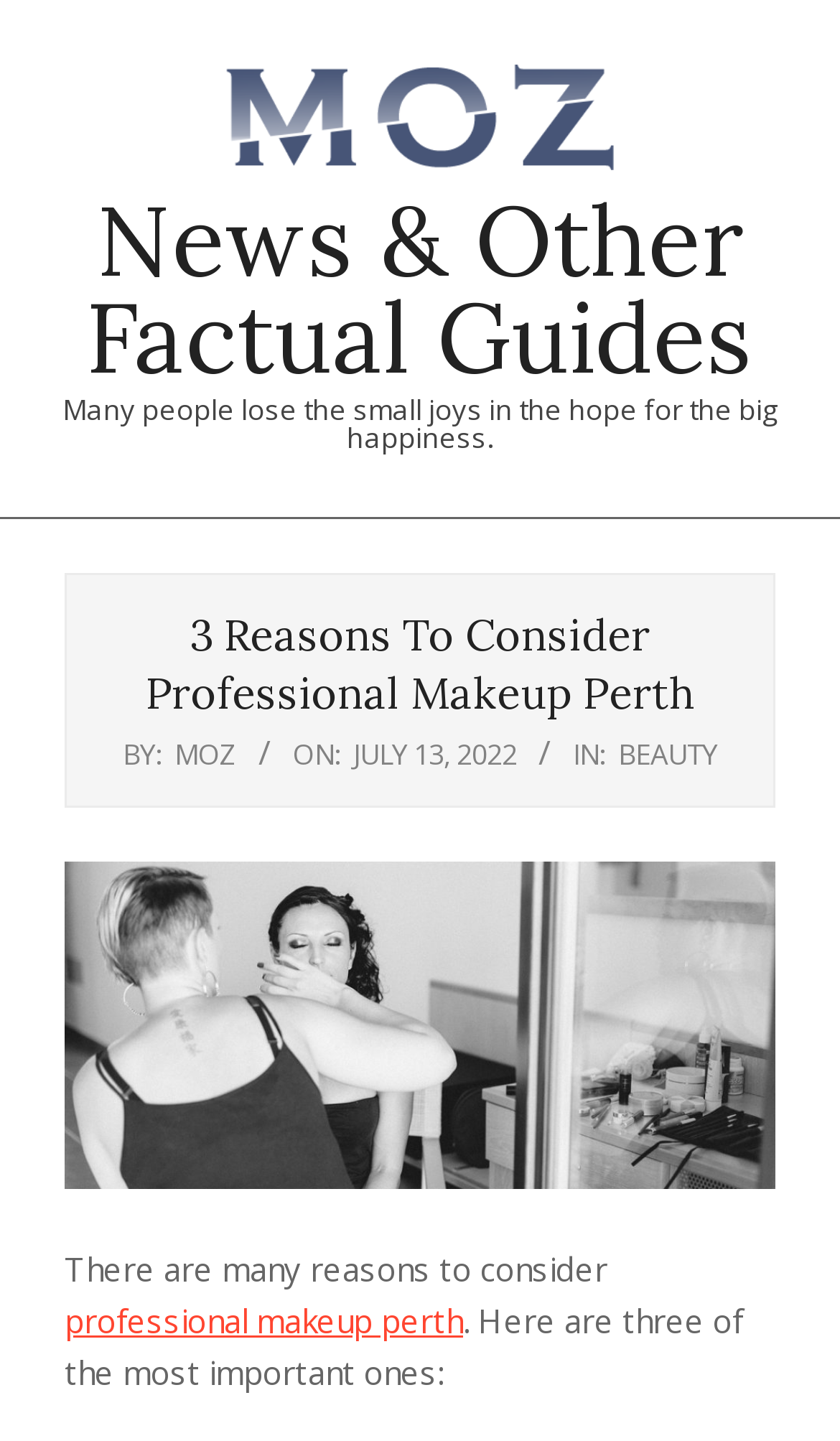Please determine the bounding box coordinates for the element with the description: "professional makeup perth".

[0.077, 0.902, 0.551, 0.932]